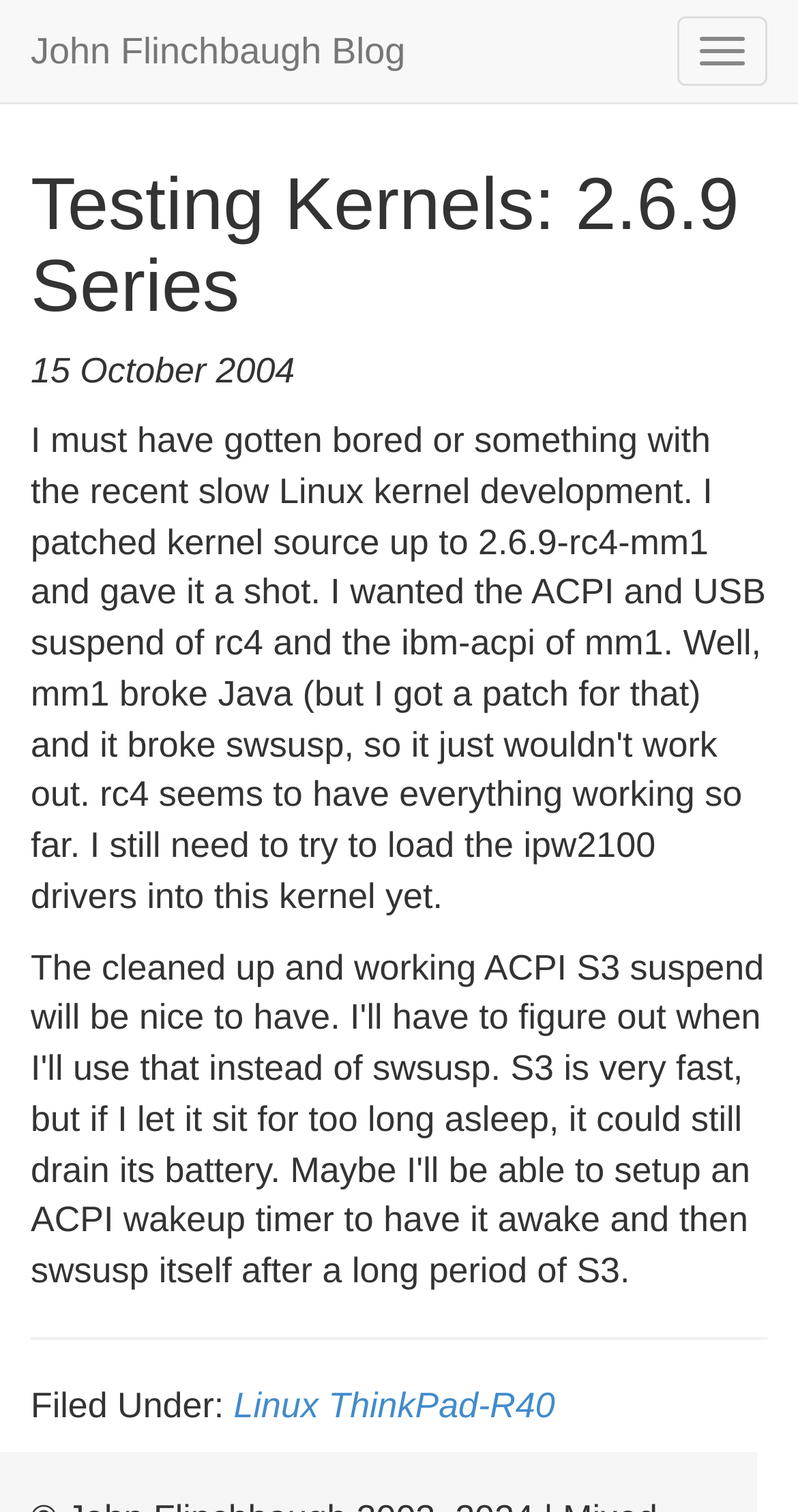Using the information shown in the image, answer the question with as much detail as possible: How many categories is the blog post filed under?

I found the categories by looking at the links below the 'Filed Under:' text. There are two links, 'Linux' and 'ThinkPad-R40', which indicate the two categories the blog post is filed under.